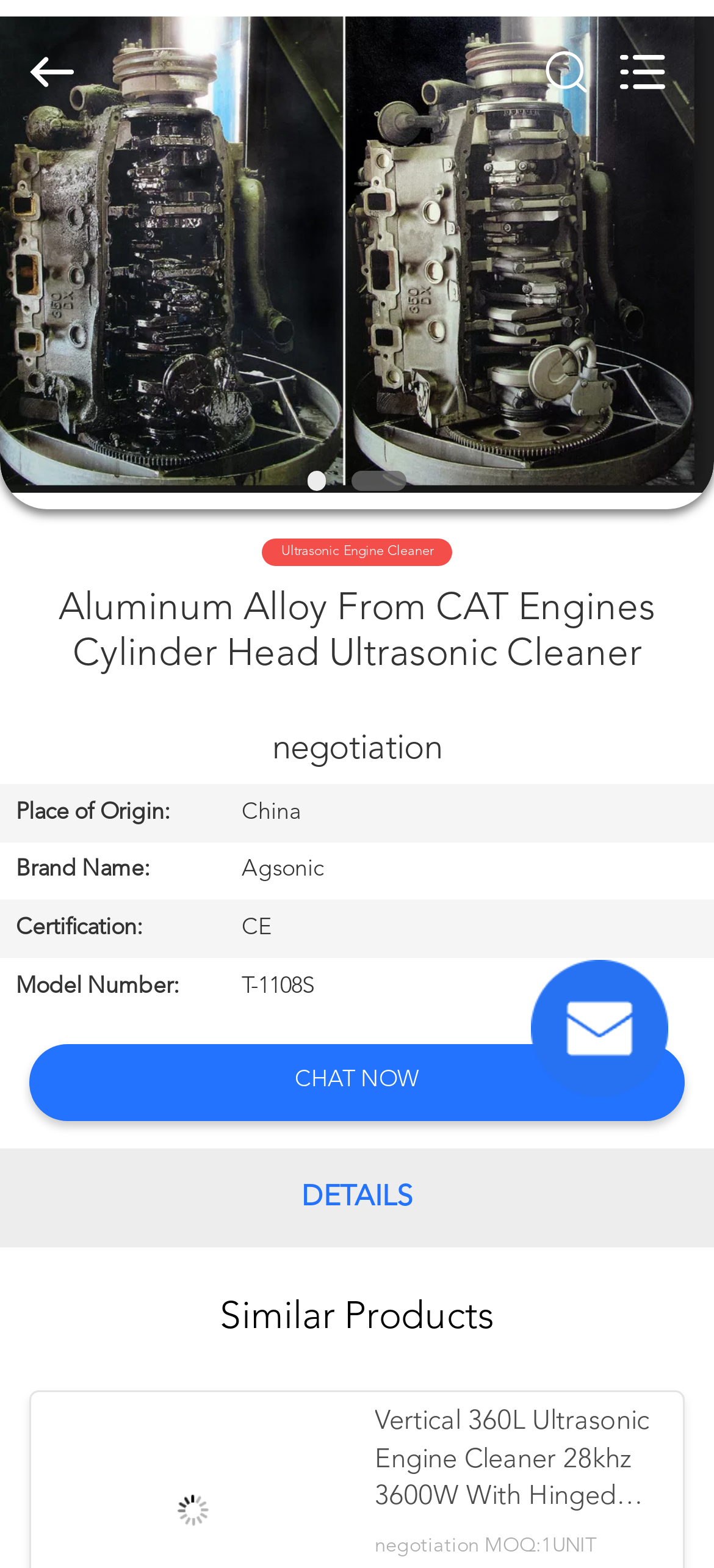What is the minimum order quantity for the similar product?
Answer with a single word or phrase, using the screenshot for reference.

1 UNIT